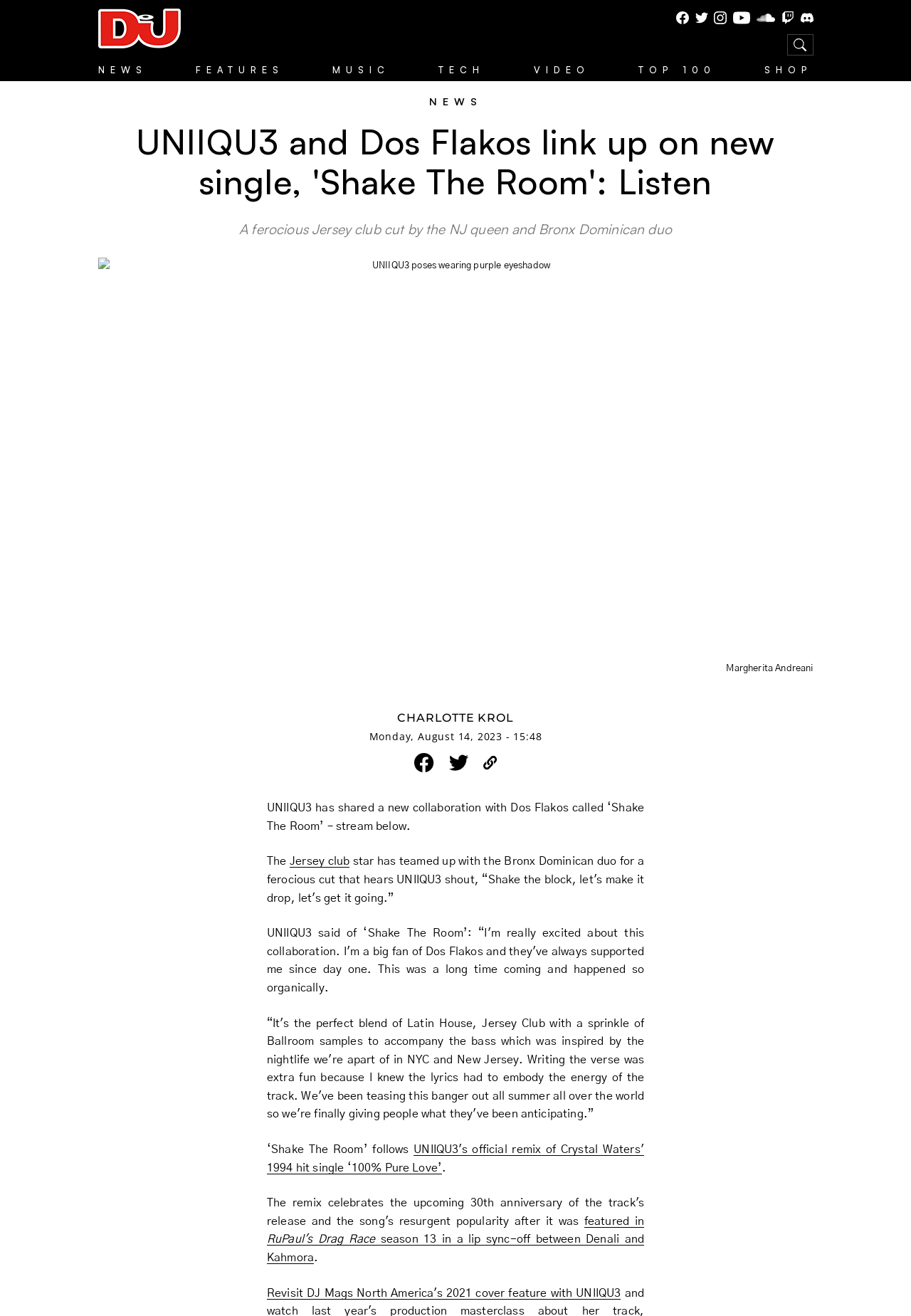Analyze the image and answer the question with as much detail as possible: 
What is the title of the article?

I looked at the main content section of the webpage and found the heading that summarizes the article, which is 'UNIIQU3 and Dos Flakos link up on new single, 'Shake The Room': Listen'.